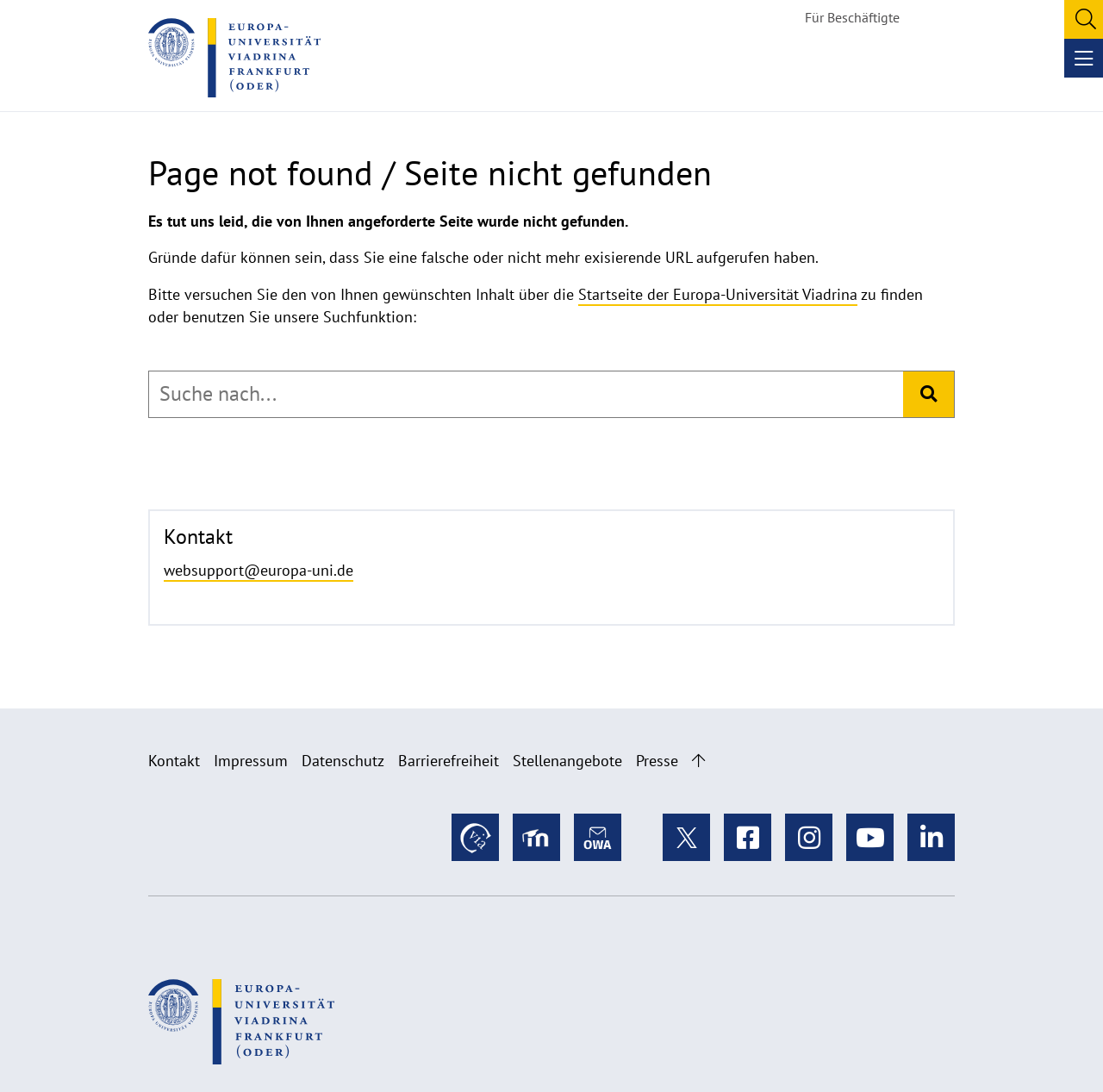Find the bounding box coordinates for the HTML element described as: "name="q" placeholder="Suche nach..."". The coordinates should consist of four float values between 0 and 1, i.e., [left, top, right, bottom].

[0.143, 0.346, 0.811, 0.376]